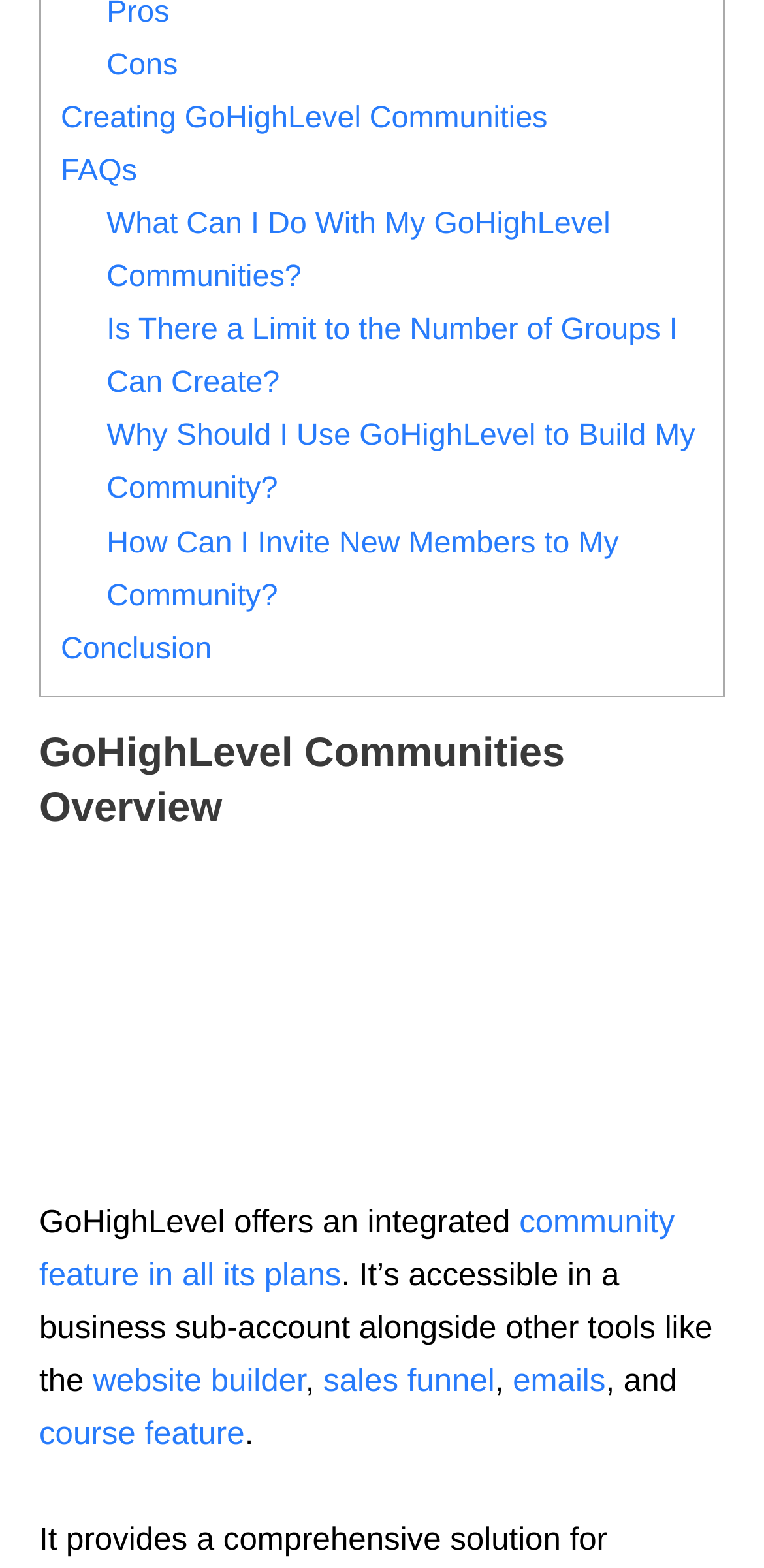Extract the bounding box coordinates for the UI element described by the text: "in all its plans". The coordinates should be in the form of [left, top, right, bottom] with values between 0 and 1.

[0.194, 0.802, 0.447, 0.825]